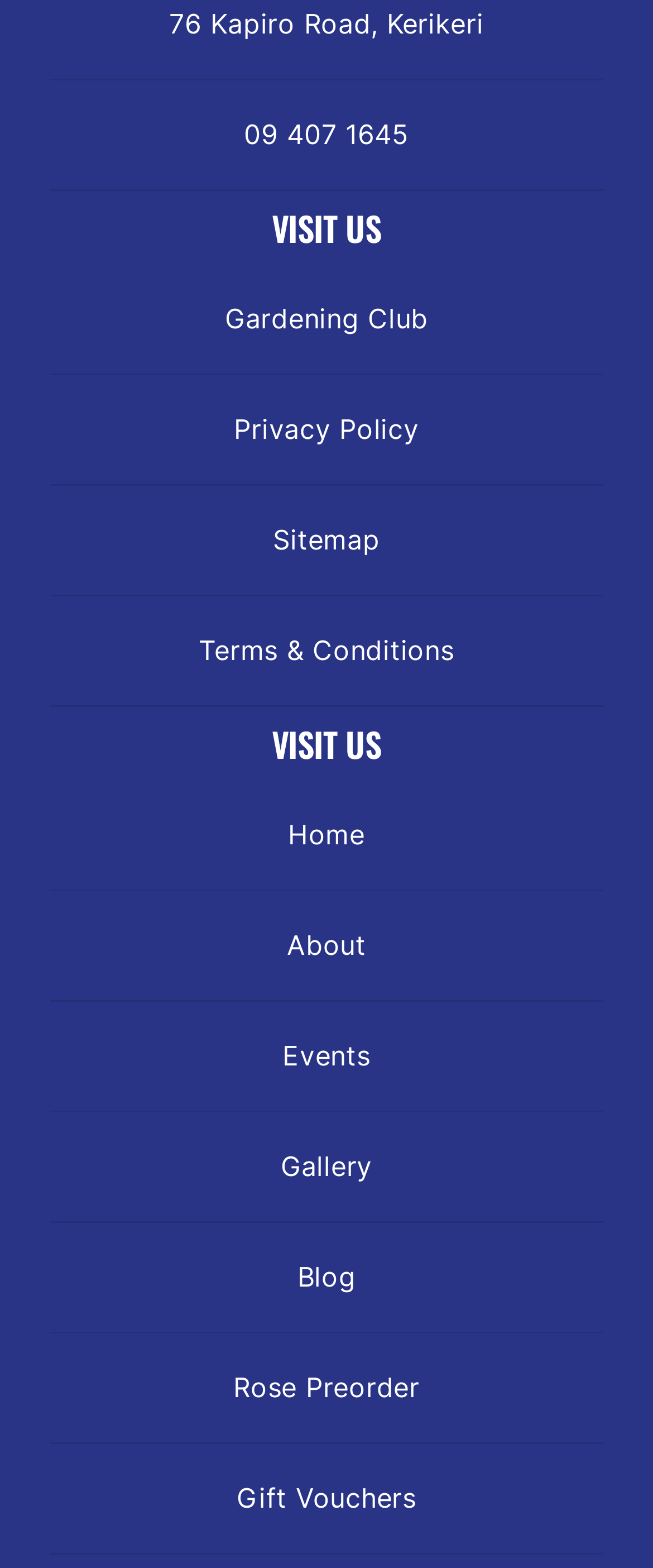Give the bounding box coordinates for the element described as: "Privacy Policy".

[0.077, 0.239, 0.923, 0.309]